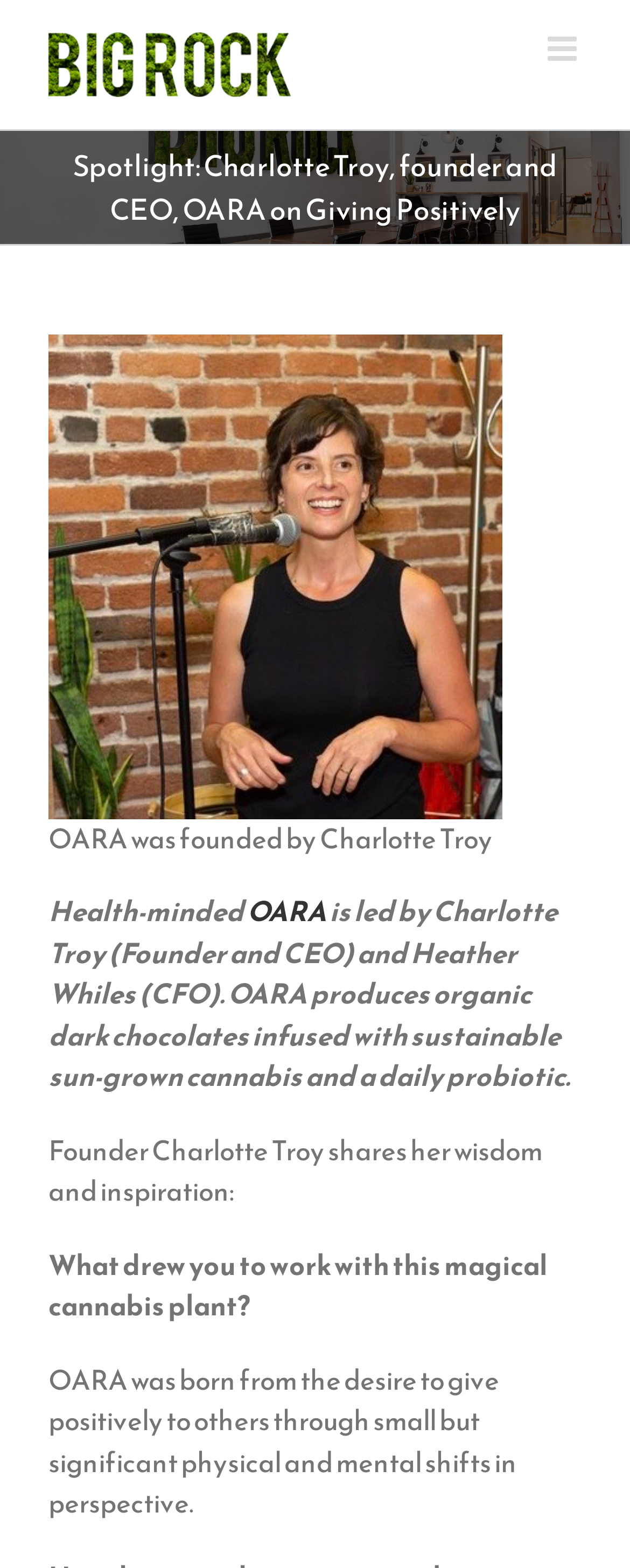Use the details in the image to answer the question thoroughly: 
What type of products does OARA produce?

The answer can be found in the paragraph that describes OARA, which states that 'OARA produces organic dark chocolates infused with sustainable sun-grown cannabis and a daily probiotic'.